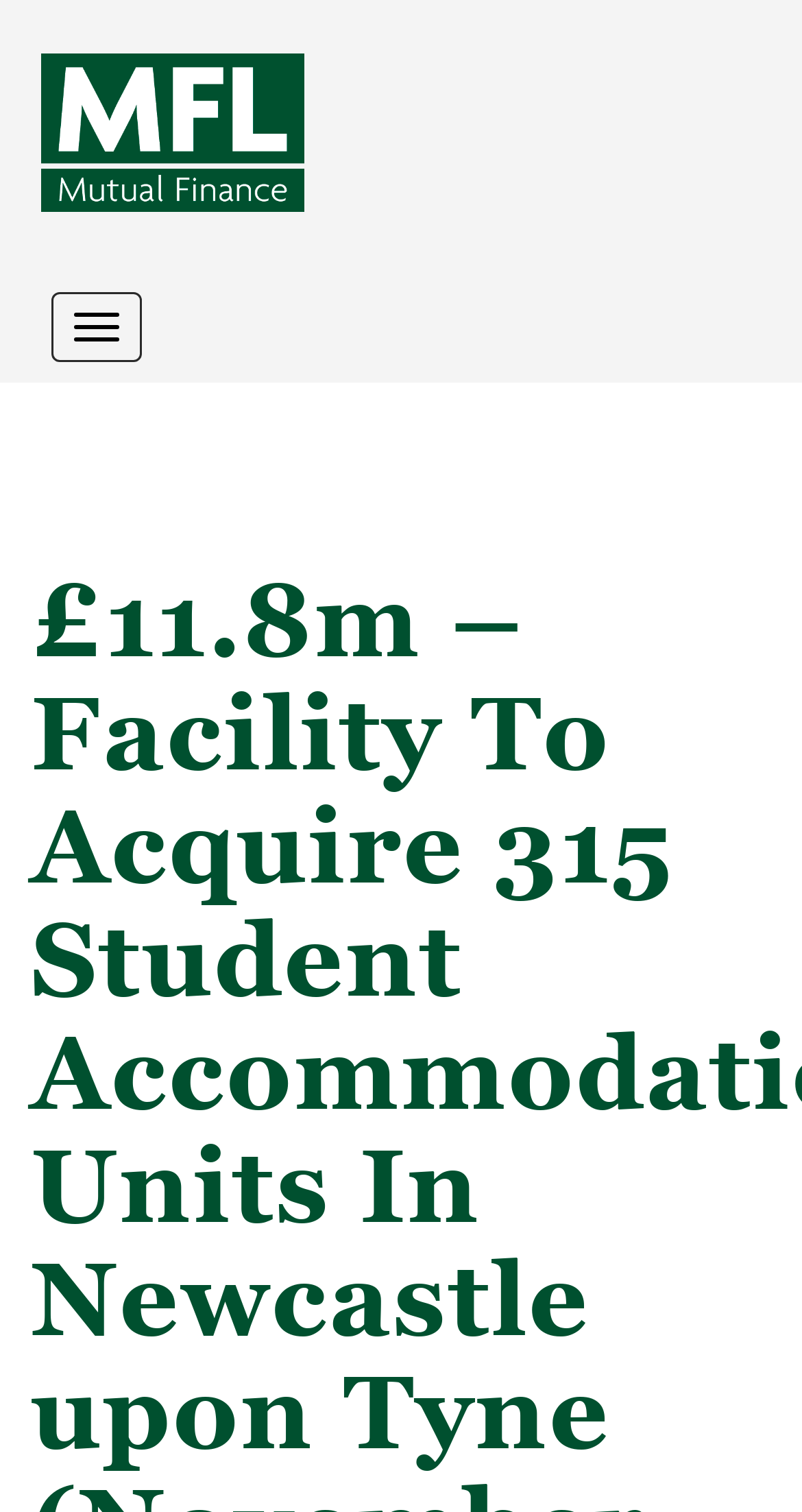Determine and generate the text content of the webpage's headline.

£11.8m – Facility To Acquire 315 Student Accommodation Units In Newcastle upon Tyne (November 2020)